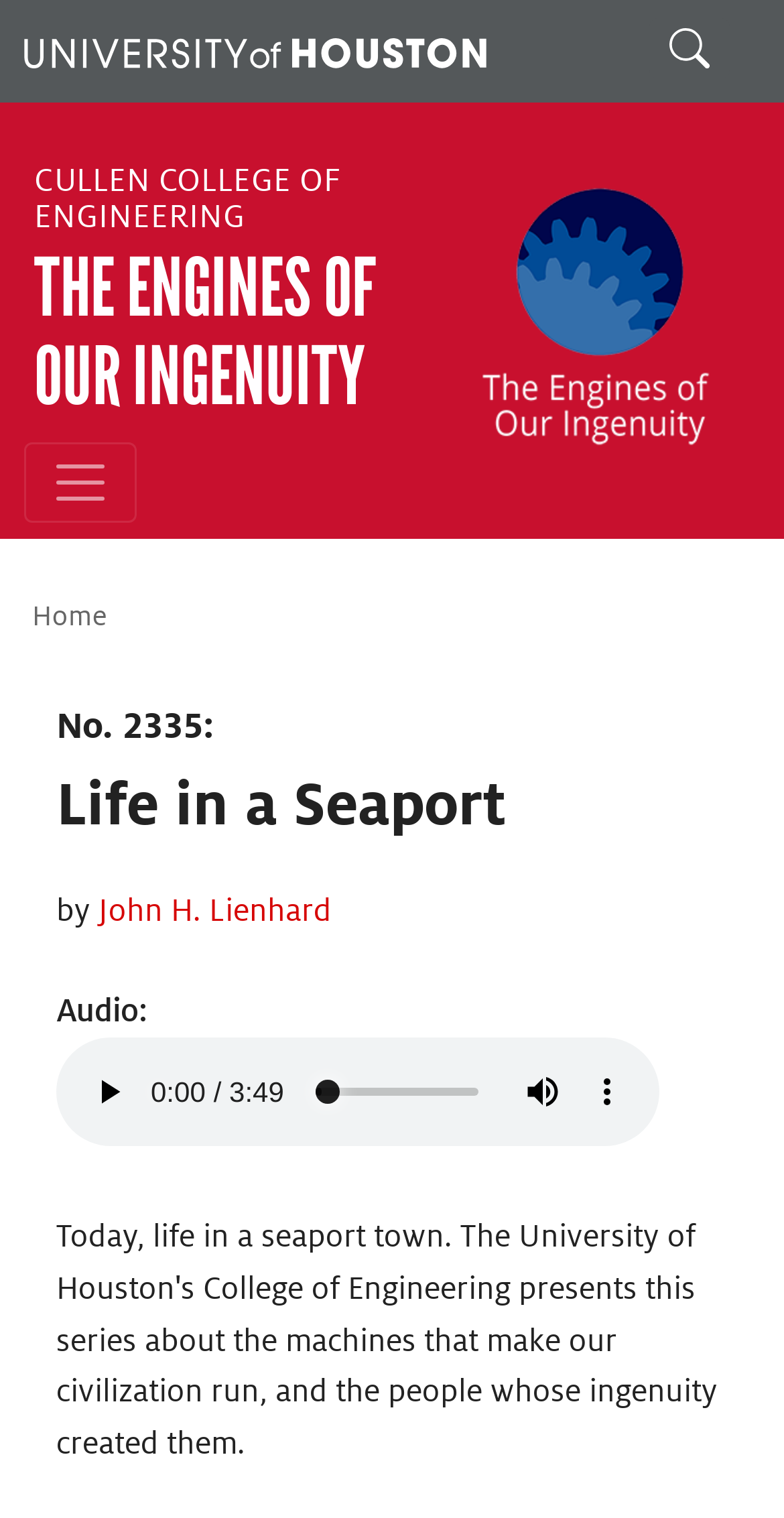What is the name of the college? Refer to the image and provide a one-word or short phrase answer.

Cullen College of Engineering